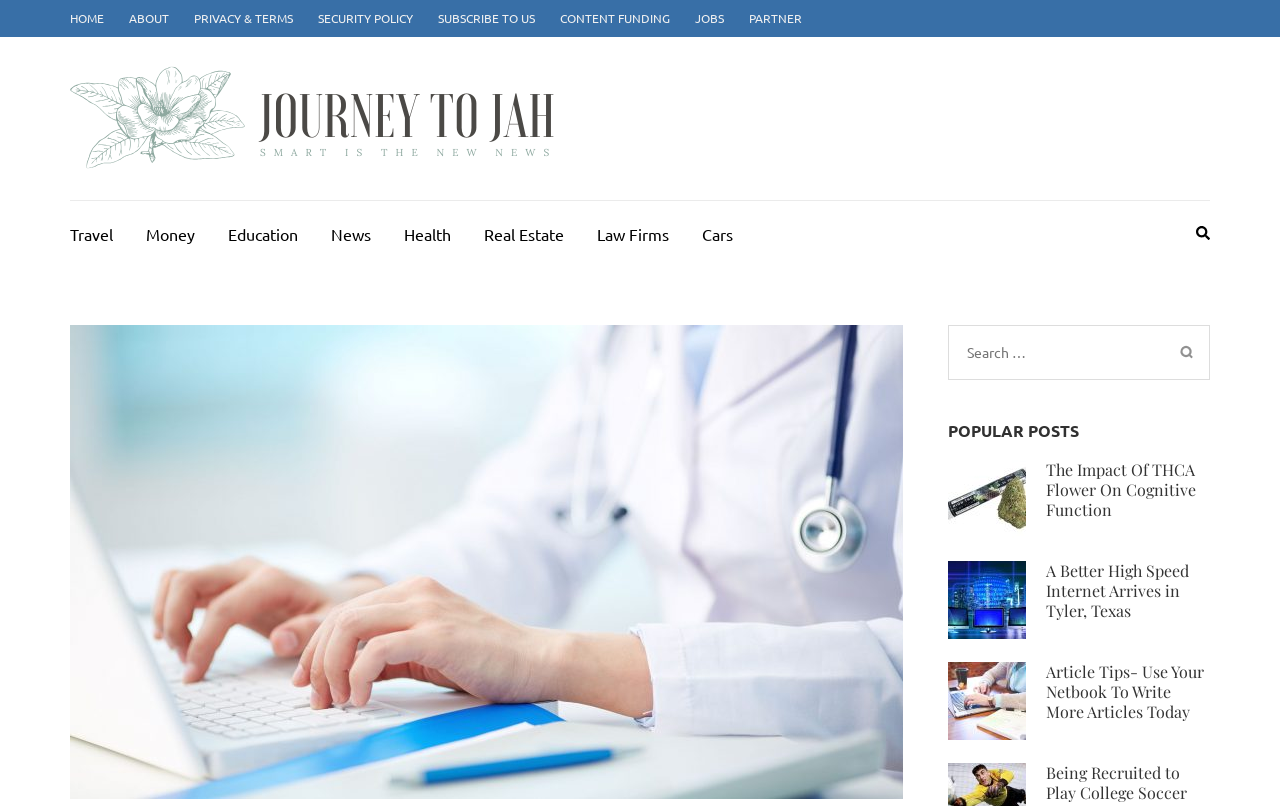Can you extract the headline from the webpage for me?

5 Trends In Healthcare Marketing To Check Out This Year